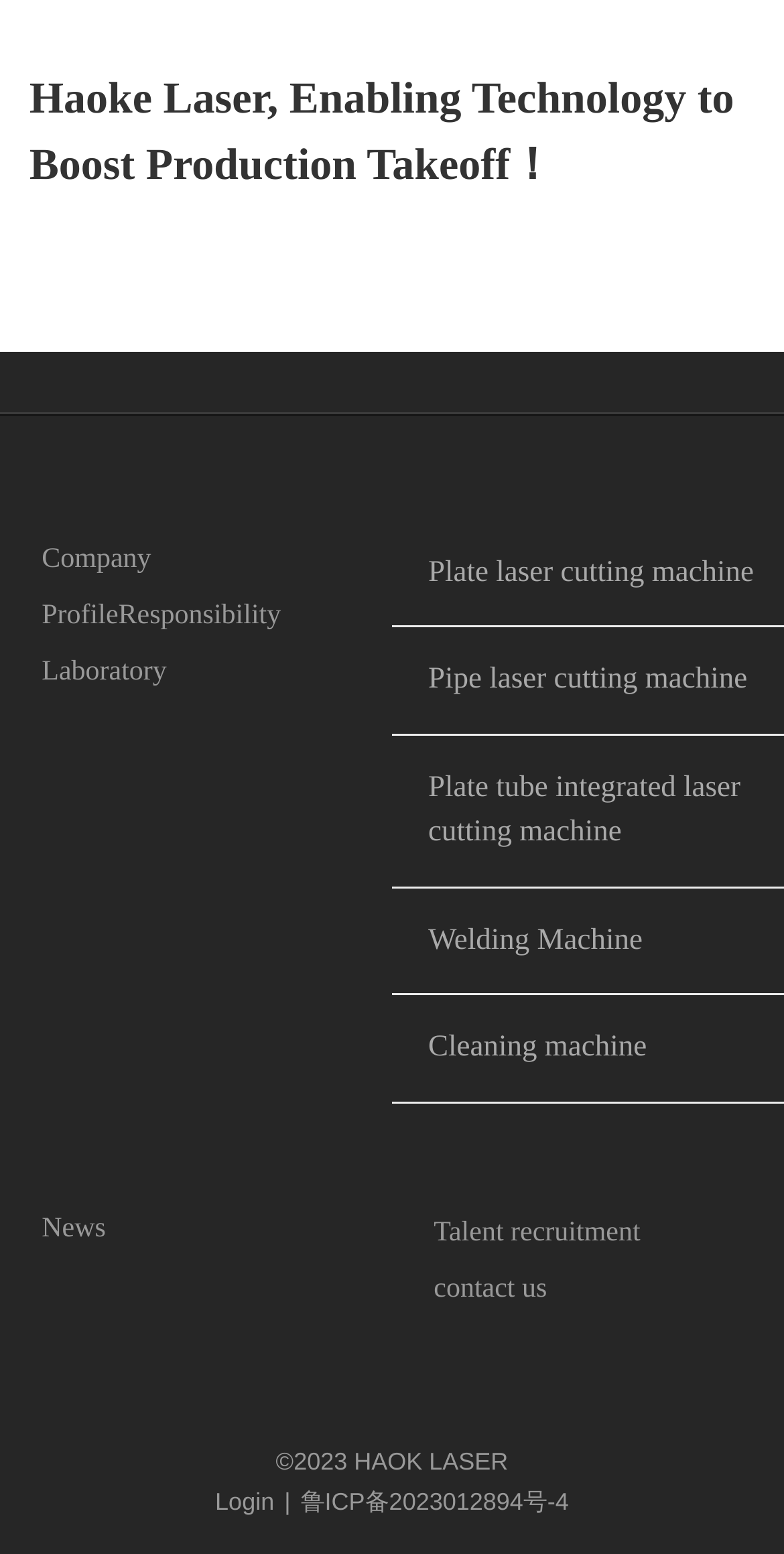Respond to the following question using a concise word or phrase: 
What are the product categories?

Plate, Pipe, Welding, Cleaning